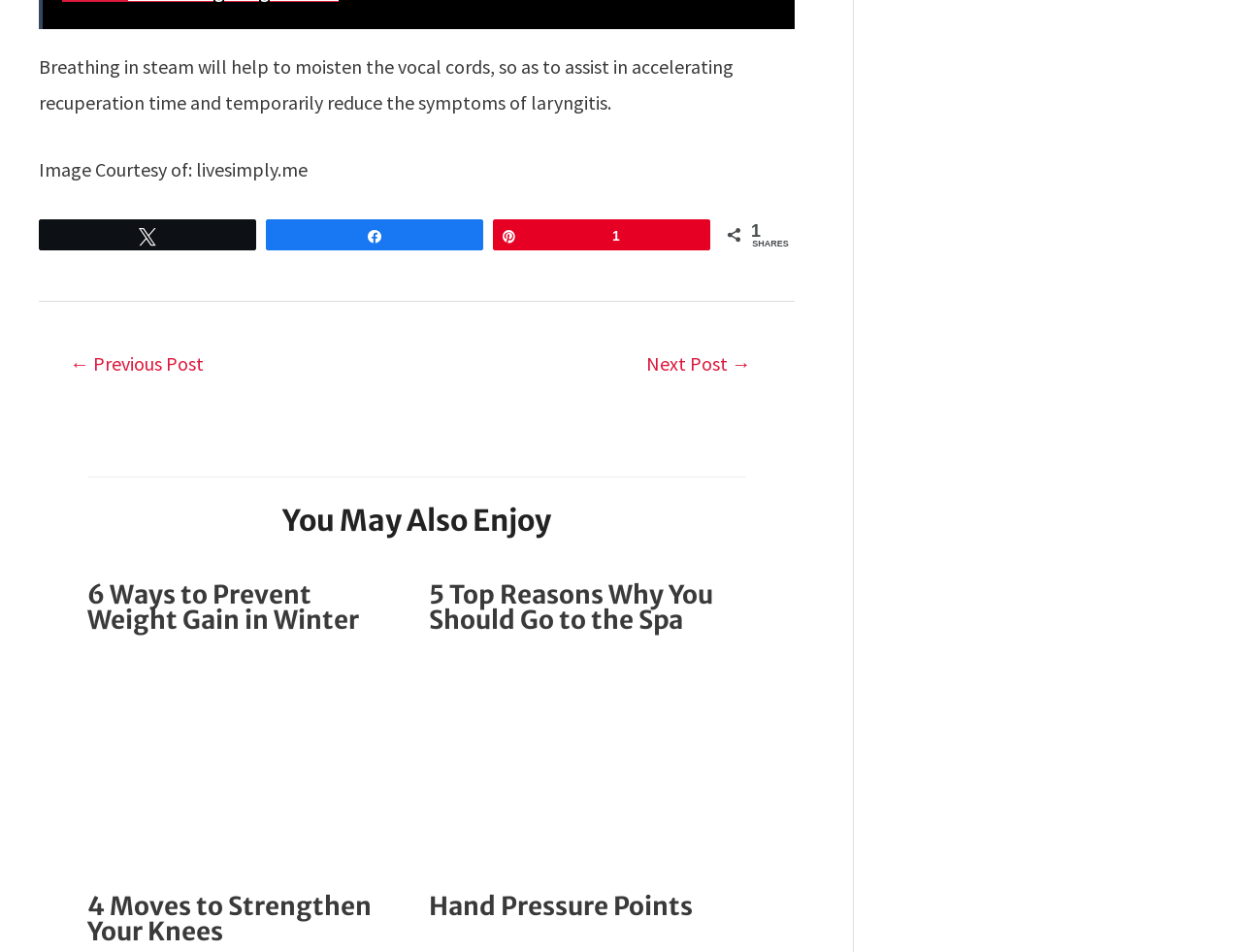Find the bounding box coordinates for the area that must be clicked to perform this action: "Share on Twitter".

[0.032, 0.231, 0.205, 0.261]